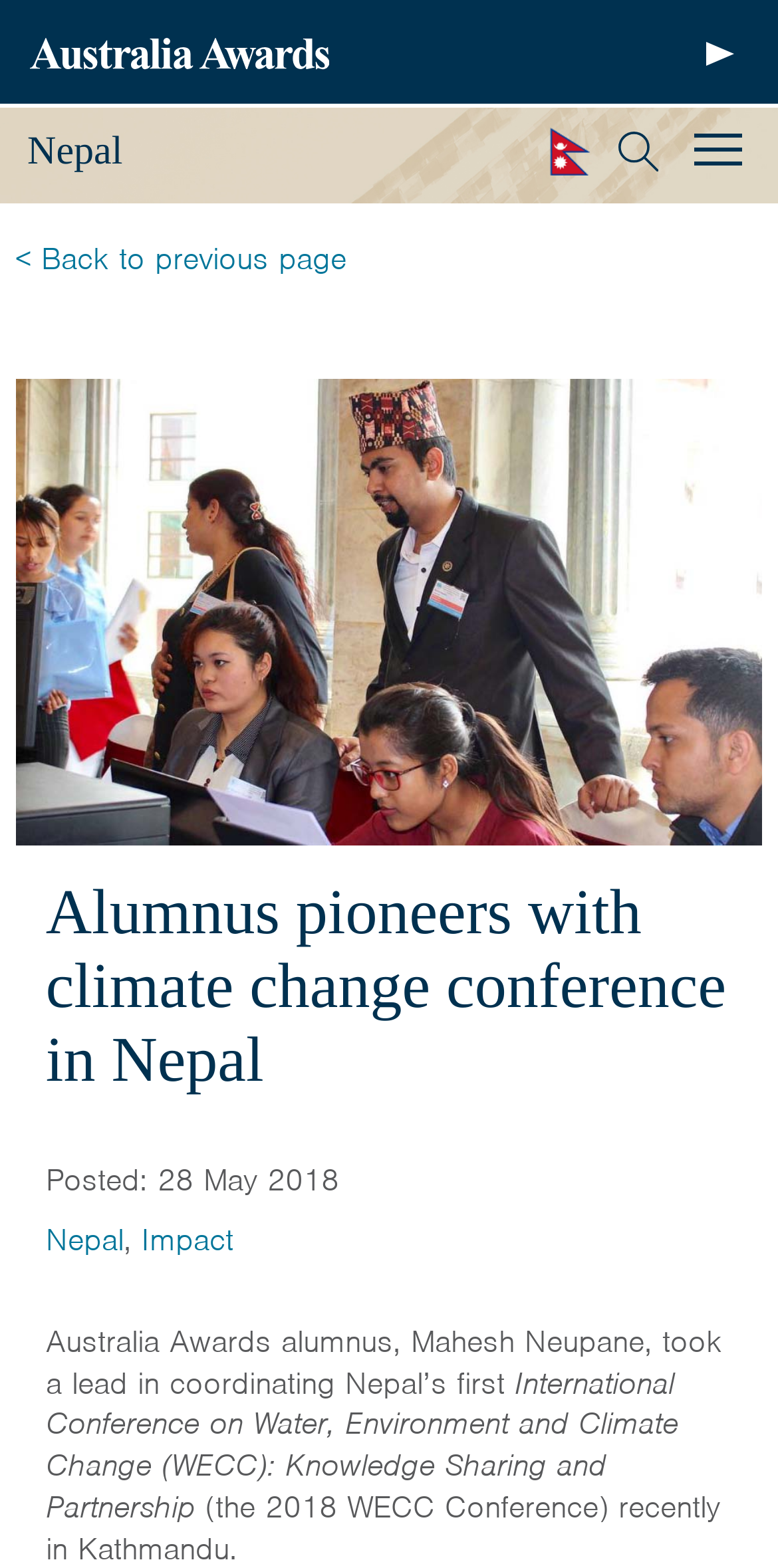Pinpoint the bounding box coordinates of the clickable area needed to execute the instruction: "Search for something". The coordinates should be specified as four float numbers between 0 and 1, i.e., [left, top, right, bottom].

[0.784, 0.078, 0.846, 0.116]